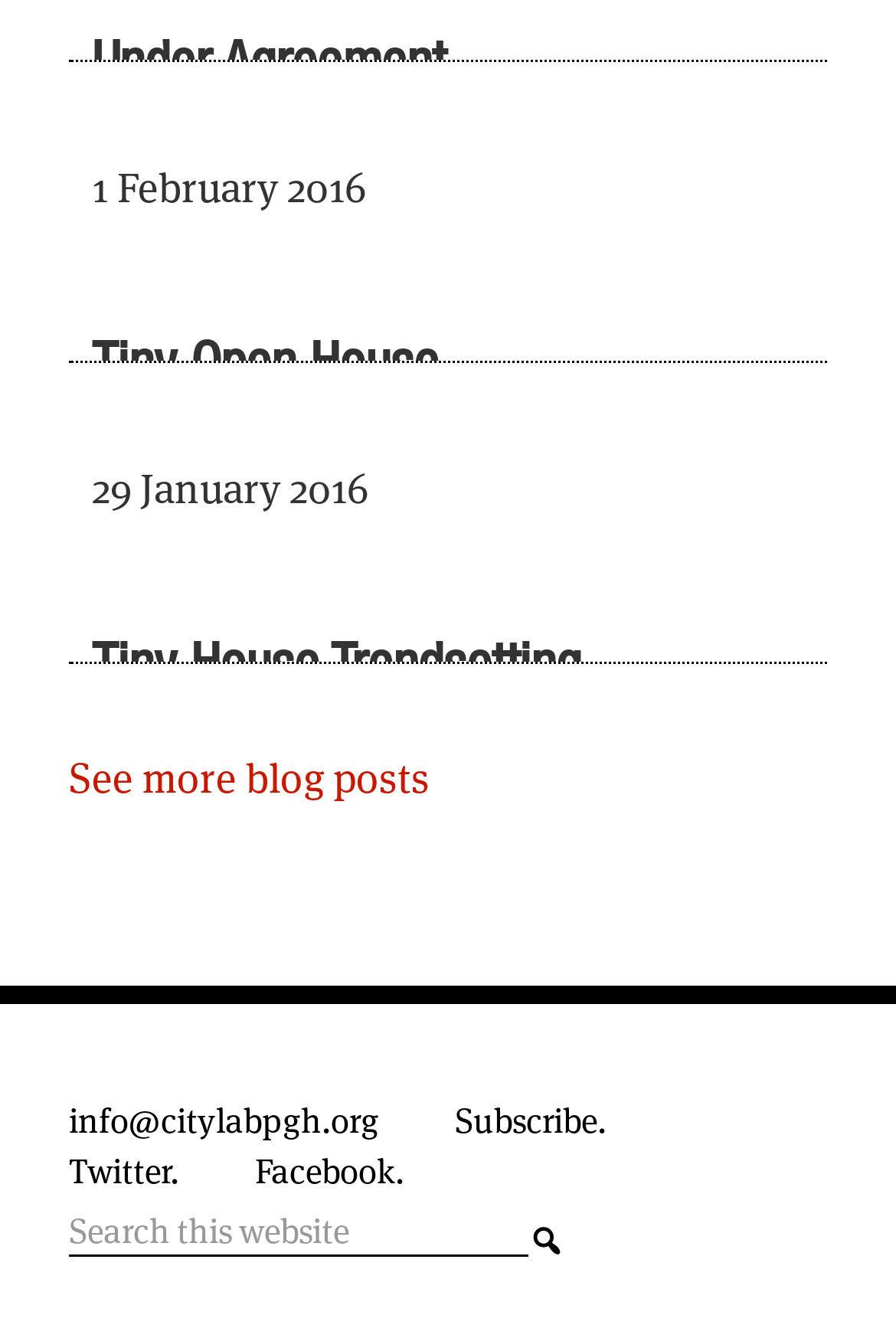What is the title of the first blog post?
Refer to the screenshot and deliver a thorough answer to the question presented.

The first blog post title can be found in the heading element with the text 'Under Agreement' which is located at the top of the webpage with a bounding box coordinate of [0.103, 0.027, 0.897, 0.077].